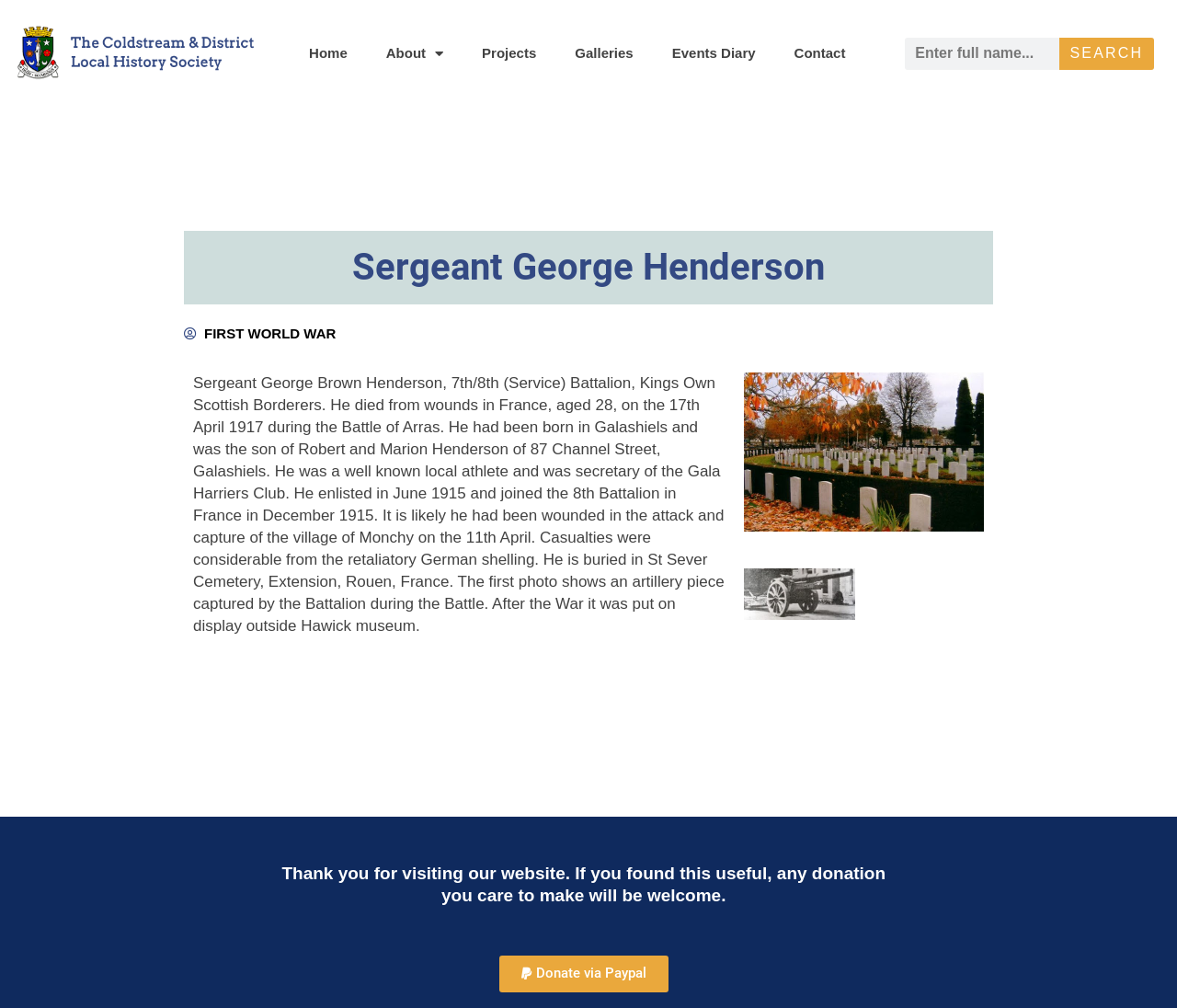Specify the bounding box coordinates of the region I need to click to perform the following instruction: "view projects". The coordinates must be four float numbers in the range of 0 to 1, i.e., [left, top, right, bottom].

[0.394, 0.032, 0.471, 0.074]